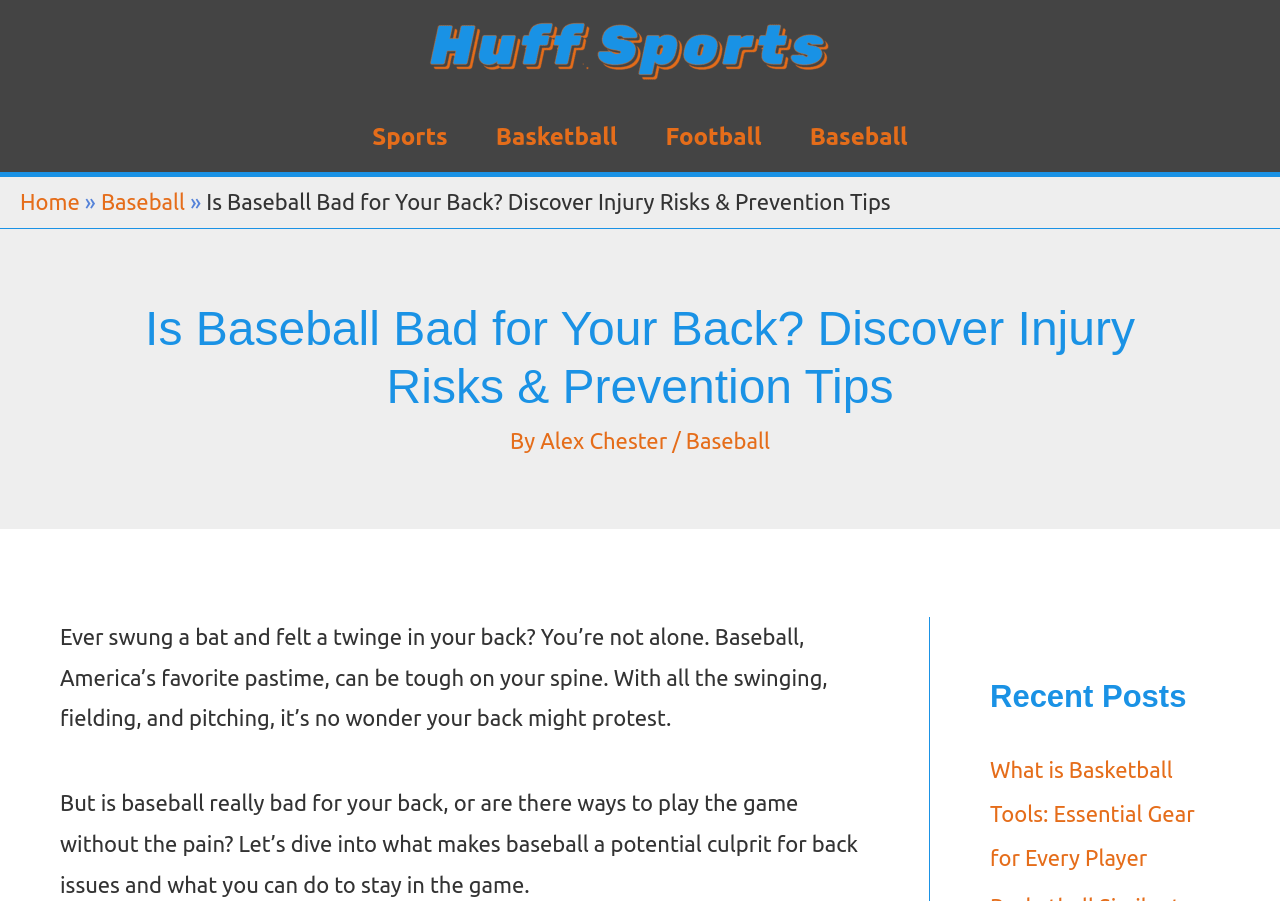What is the tone of the article?
We need a detailed and meticulous answer to the question.

The tone of the article is informative, as it provides factual information about the risks of back injuries in baseball and offers practical advice on how to prevent them, without expressing a personal opinion or emotion.